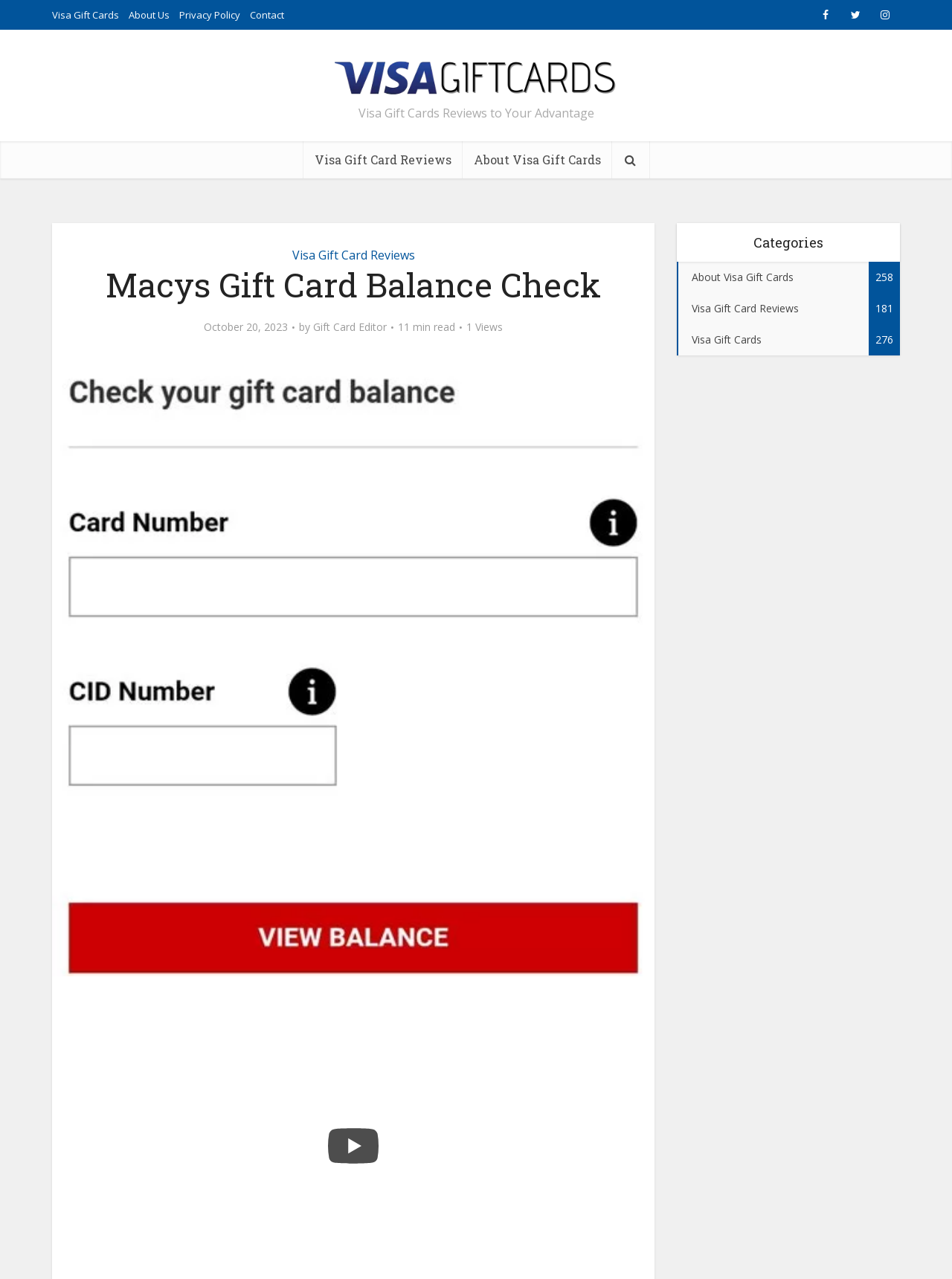Craft a detailed narrative of the webpage's structure and content.

The webpage is about Macys Gift Card Balance Check, specifically focusing on Visa Gift Cards. At the top, there are four links: "Visa Gift Cards", "About Us", "Privacy Policy", and "Contact", aligned horizontally. 

To the right of these links, there are three social media icons represented by Unicode characters. Below these icons, there is a prominent link "Visa Gift Cards" with an accompanying image. 

Next to this link, there is a static text "Visa Gift Cards Reviews to Your Advantage". Below this text, there are three links: "Visa Gift Card Reviews", "About Visa Gift Cards", and an icon represented by Unicode character. 

The main content of the webpage is a header section with a heading "Macys Gift Card Balance Check". Below this heading, there is a subheading with the date "October 20, 2023", followed by the author "Gift Card Editor" and the reading time "11 min read". 

To the right of this subheading, there is a static text "1 Views". Below the main content, there is a large image related to Macys Gift Card Balance Check. 

On the right side of the webpage, there is a complementary section with a heading "Categories". Below this heading, there are three links: "About Visa Gift Cards 258", "Visa Gift Card Reviews 181", and "Visa Gift Cards 276", aligned vertically.